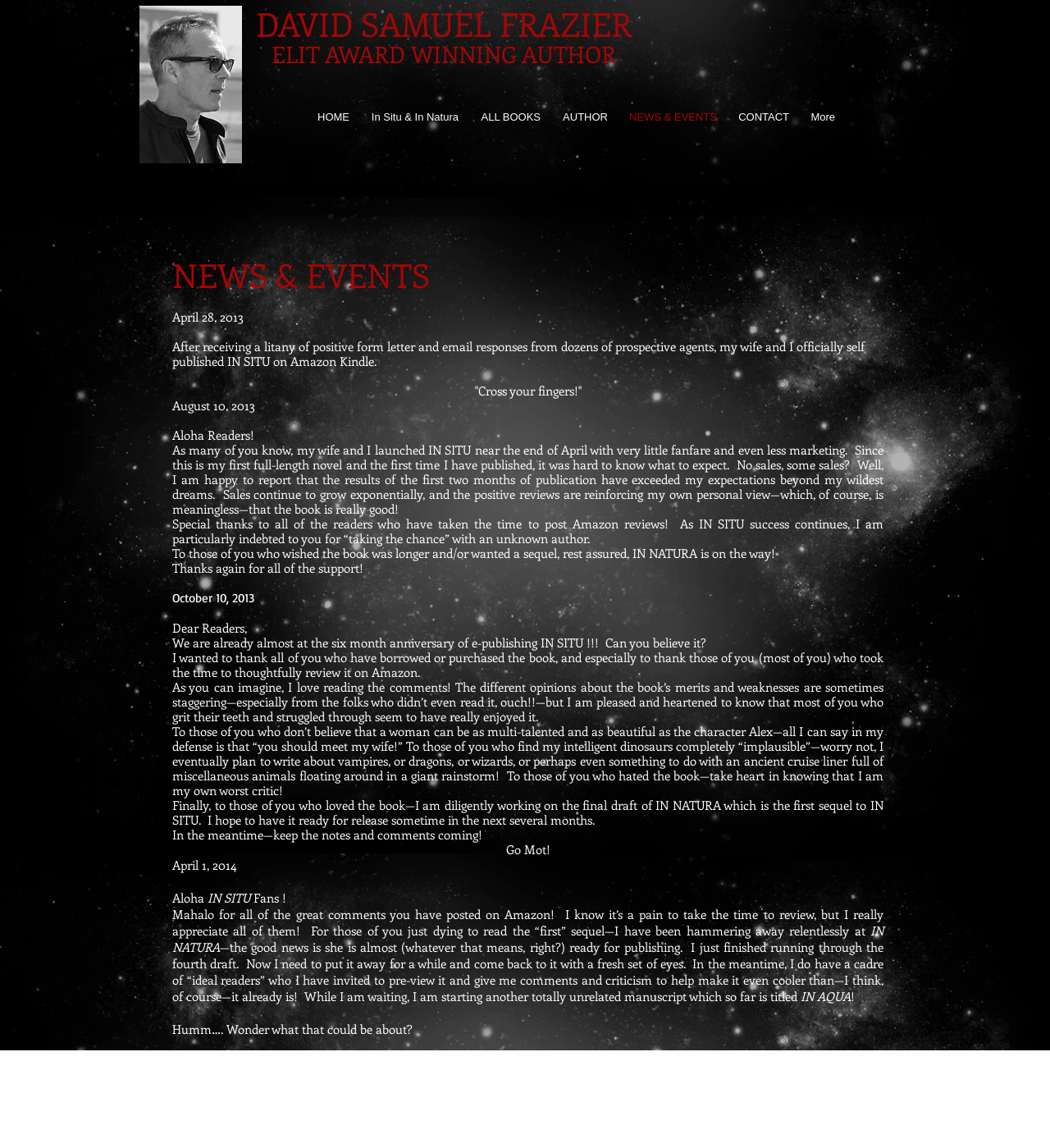Identify and provide the bounding box coordinates of the UI element described: "ALL BOOKS". The coordinates should be formatted as [left, top, right, bottom], with each number being a float between 0 and 1.

[0.445, 0.083, 0.523, 0.121]